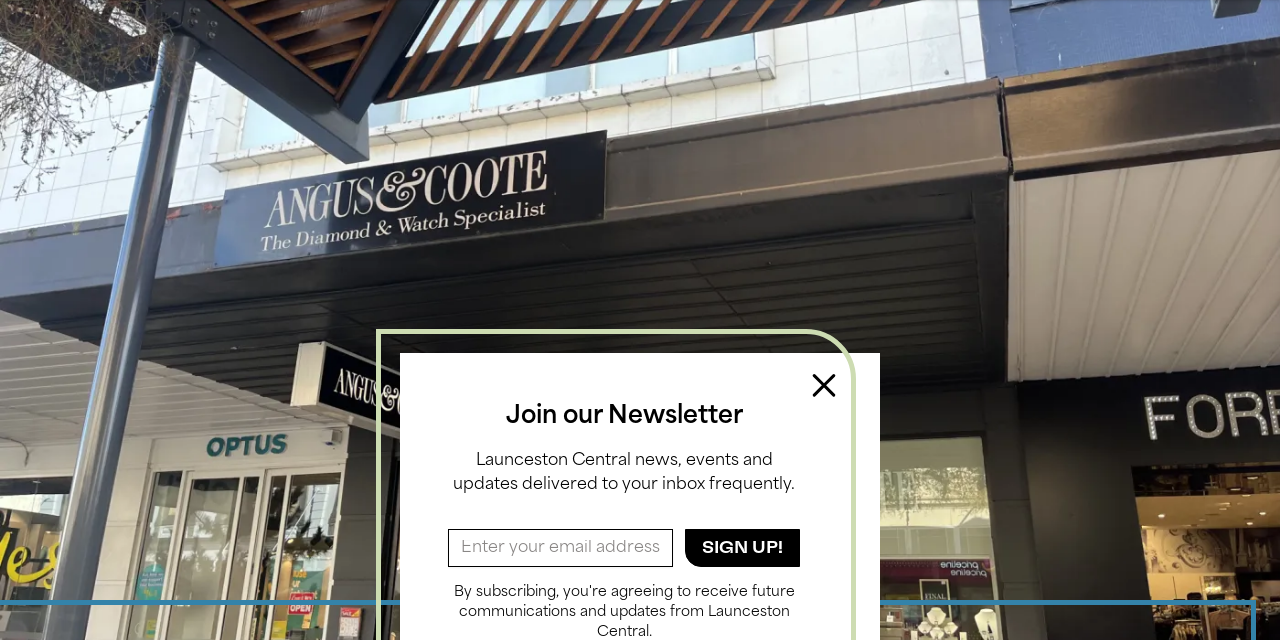Give a detailed account of everything present in the image.

The image showcases the storefront of Angus & Coote, a prominent jeweler specializing in diamonds and watches, located in Launceston Central. The elegant signage prominently features the name "Angus & Coote" along with the tagline "The Diamond & Watch Specialist," signaling the quality and specialization of their offerings. In the foreground, a newsletter sign-up box invites passersby to join the Launceston Central mailing list, promising updates on news, events, and promotions. This blend of retail appeal and customer engagement highlights the store's commitment to connecting with its clientele while showcasing their exquisite products. The setting reflects a vibrant shopping environment, indicative of the bustling activity in the Launceston Central area.